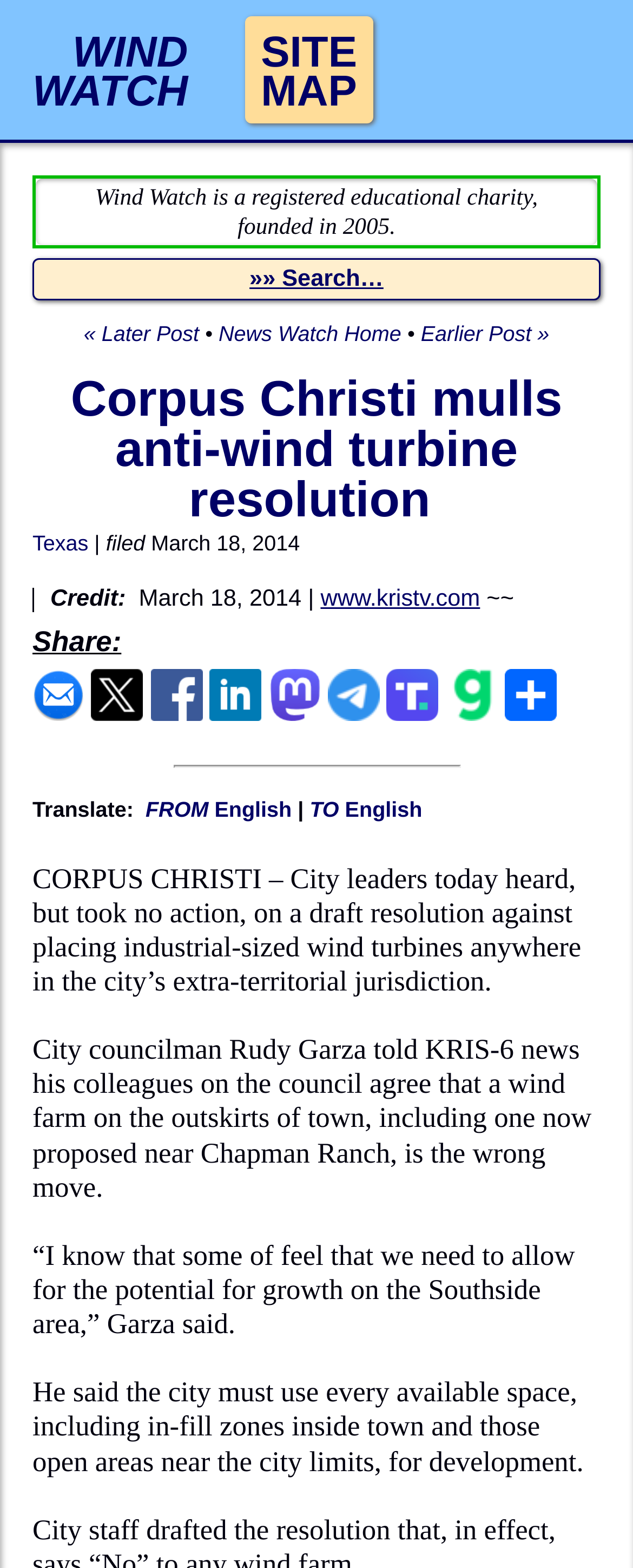Indicate the bounding box coordinates of the clickable region to achieve the following instruction: "Go to News Watch Home."

[0.345, 0.205, 0.634, 0.22]